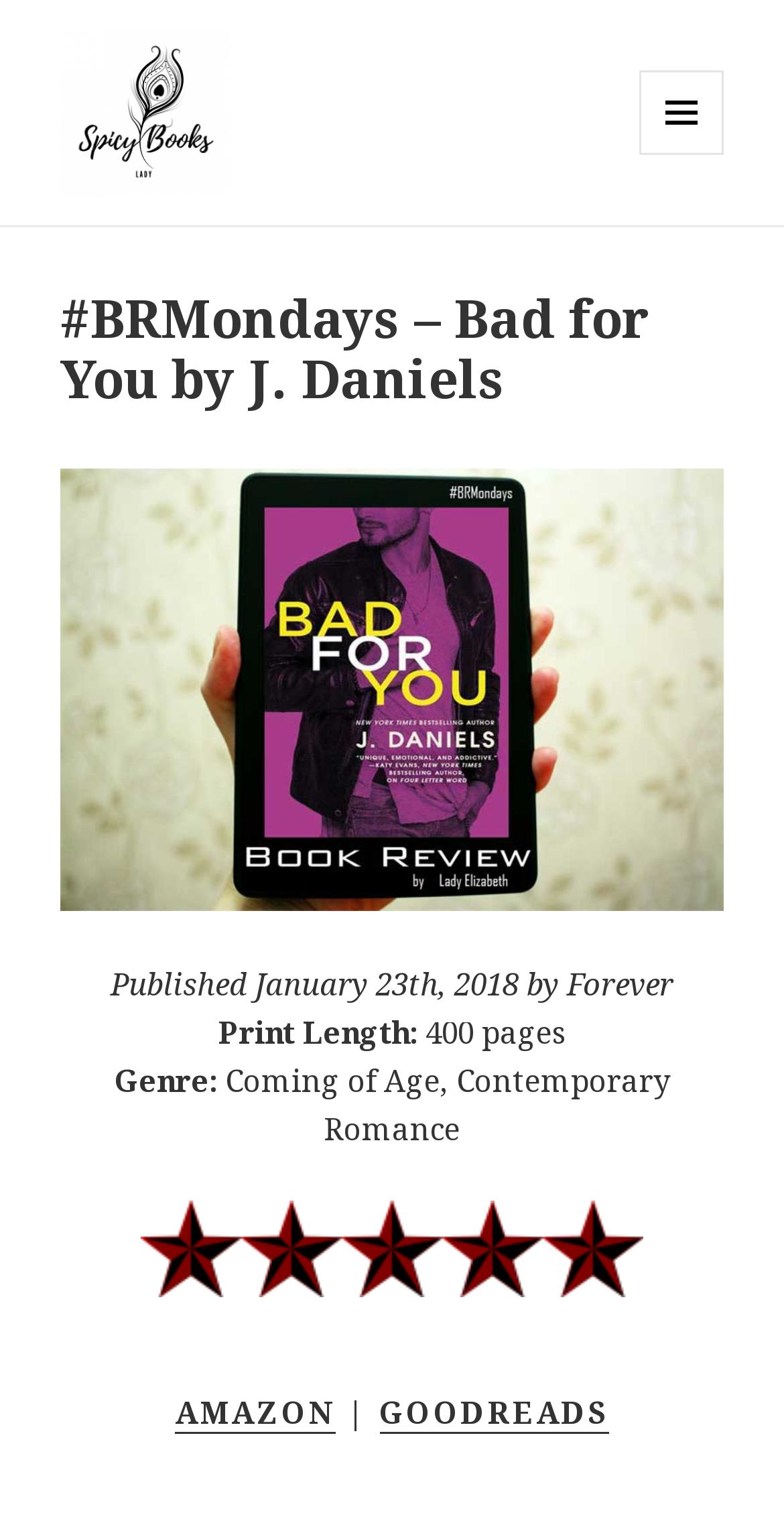What is the rating of the book?
Please answer using one word or phrase, based on the screenshot.

Five stars